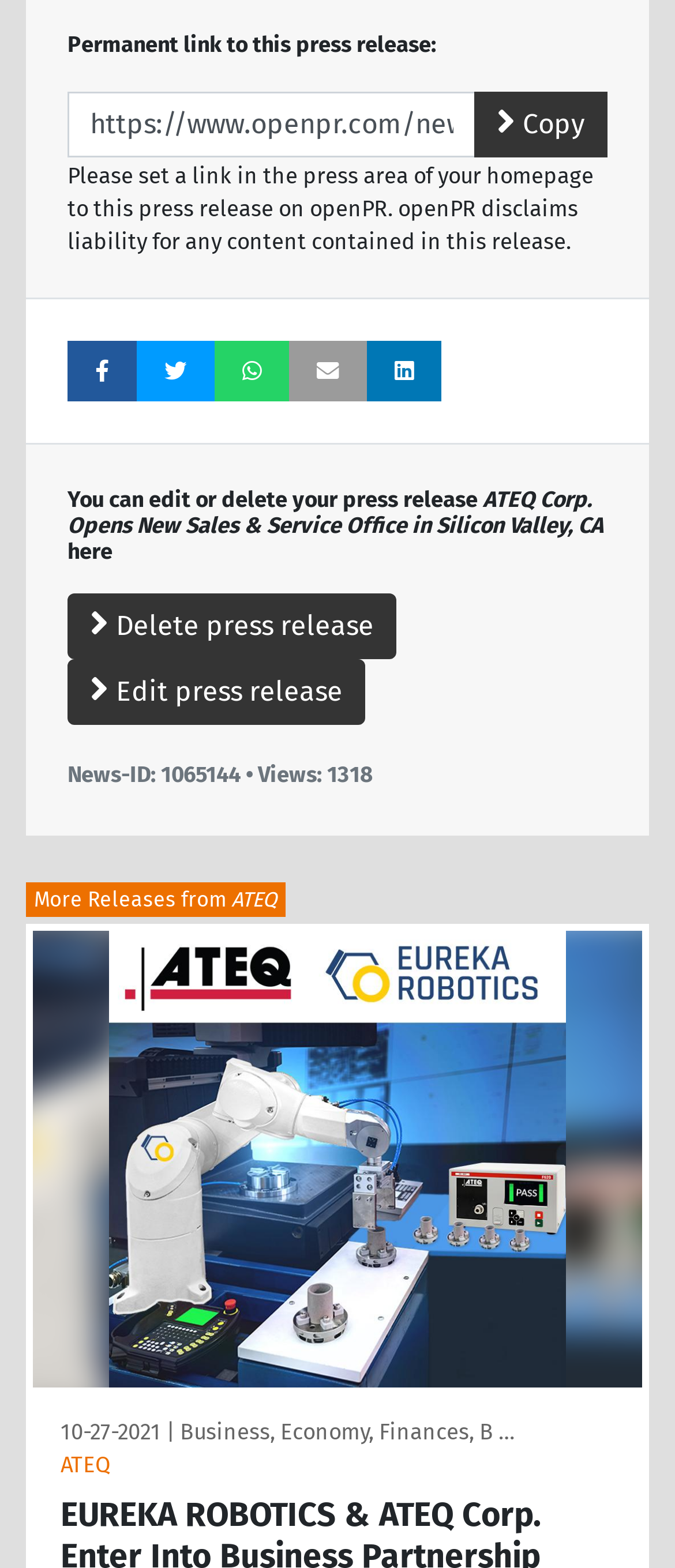Using the format (top-left x, top-left y, bottom-right x, bottom-right y), and given the element description, identify the bounding box coordinates within the screenshot: title="LinkedIn"

[0.544, 0.217, 0.654, 0.256]